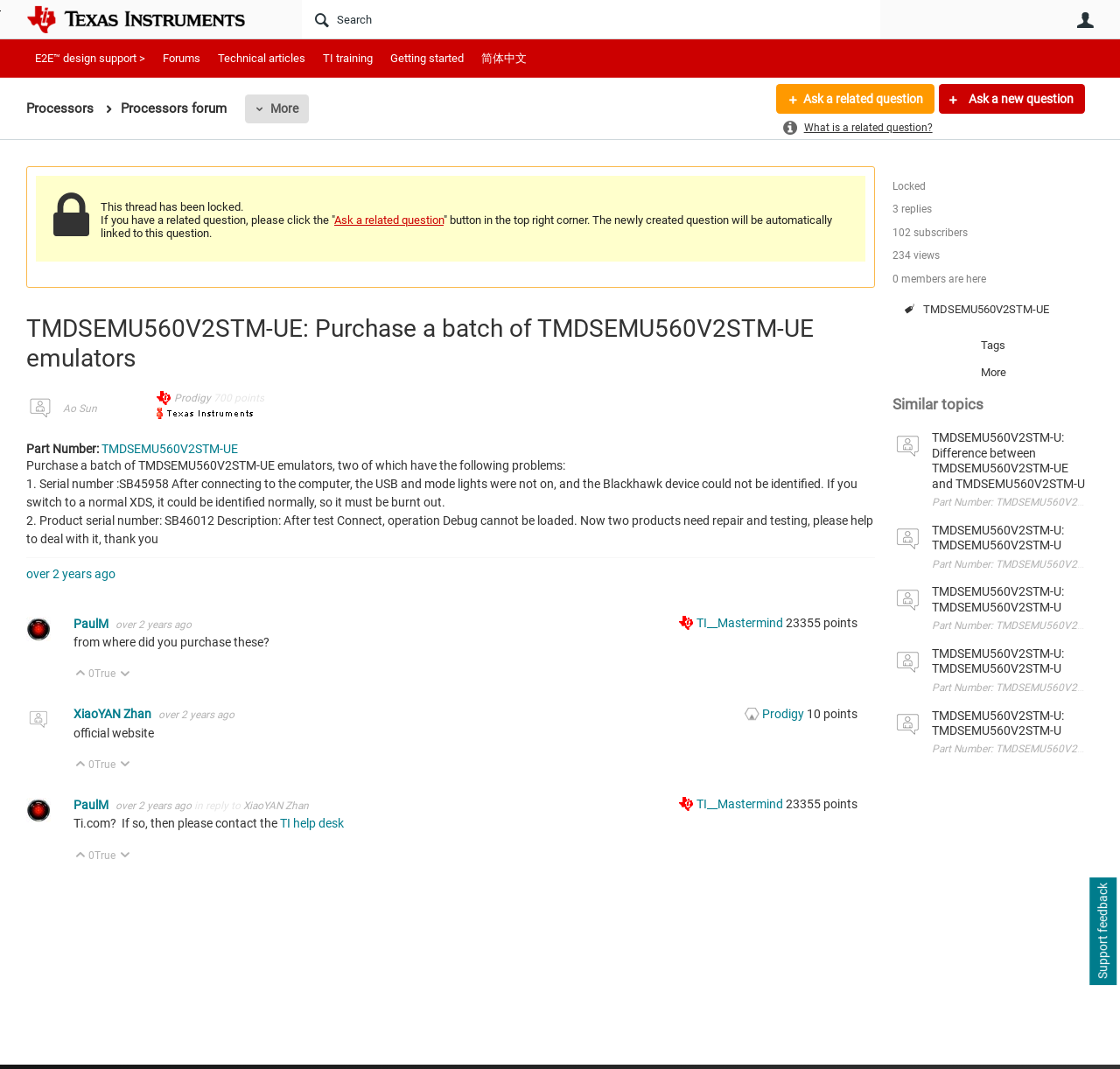Answer the question with a single word or phrase: 
What is the serial number of the first emulator with a problem?

SB45958